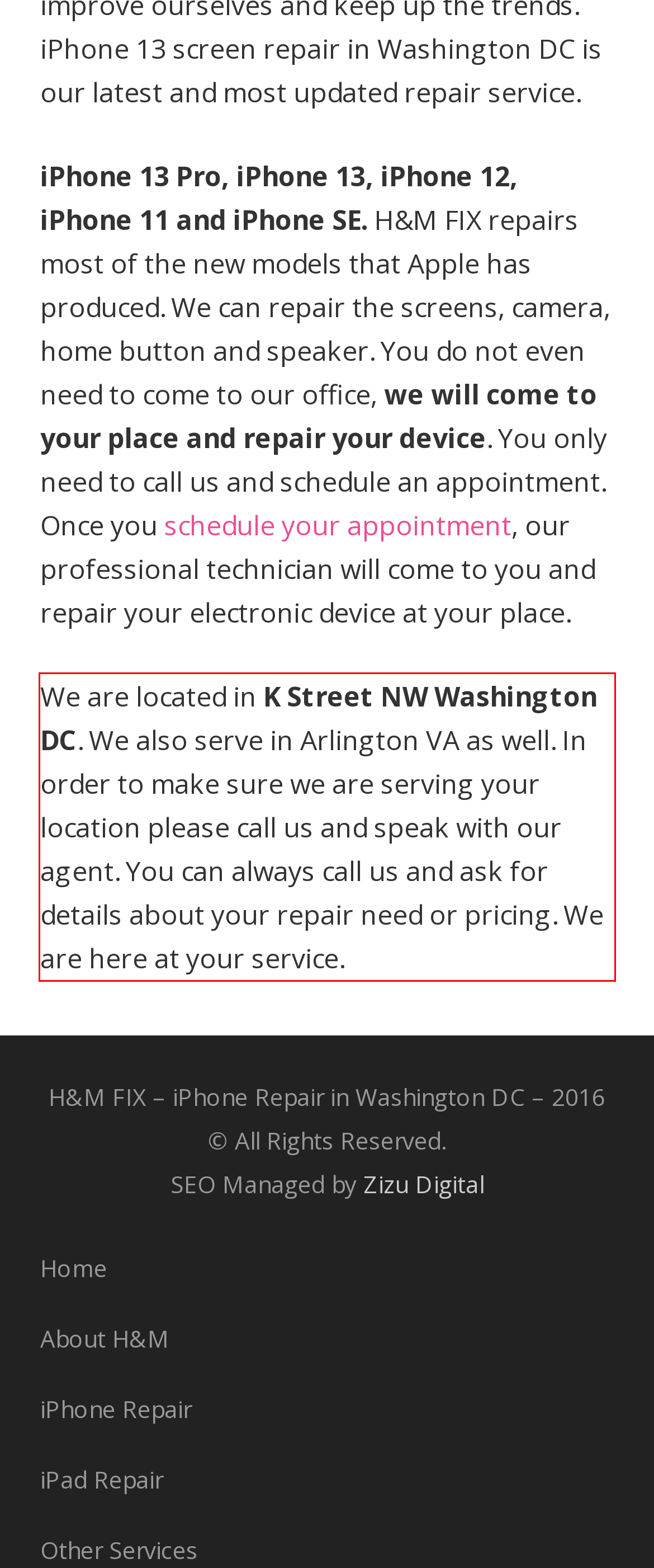Examine the screenshot of the webpage, locate the red bounding box, and generate the text contained within it.

We are located in K Street NW Washington DC. We also serve in Arlington VA as well. In order to make sure we are serving your location please call us and speak with our agent. You can always call us and ask for details about your repair need or pricing. We are here at your service.